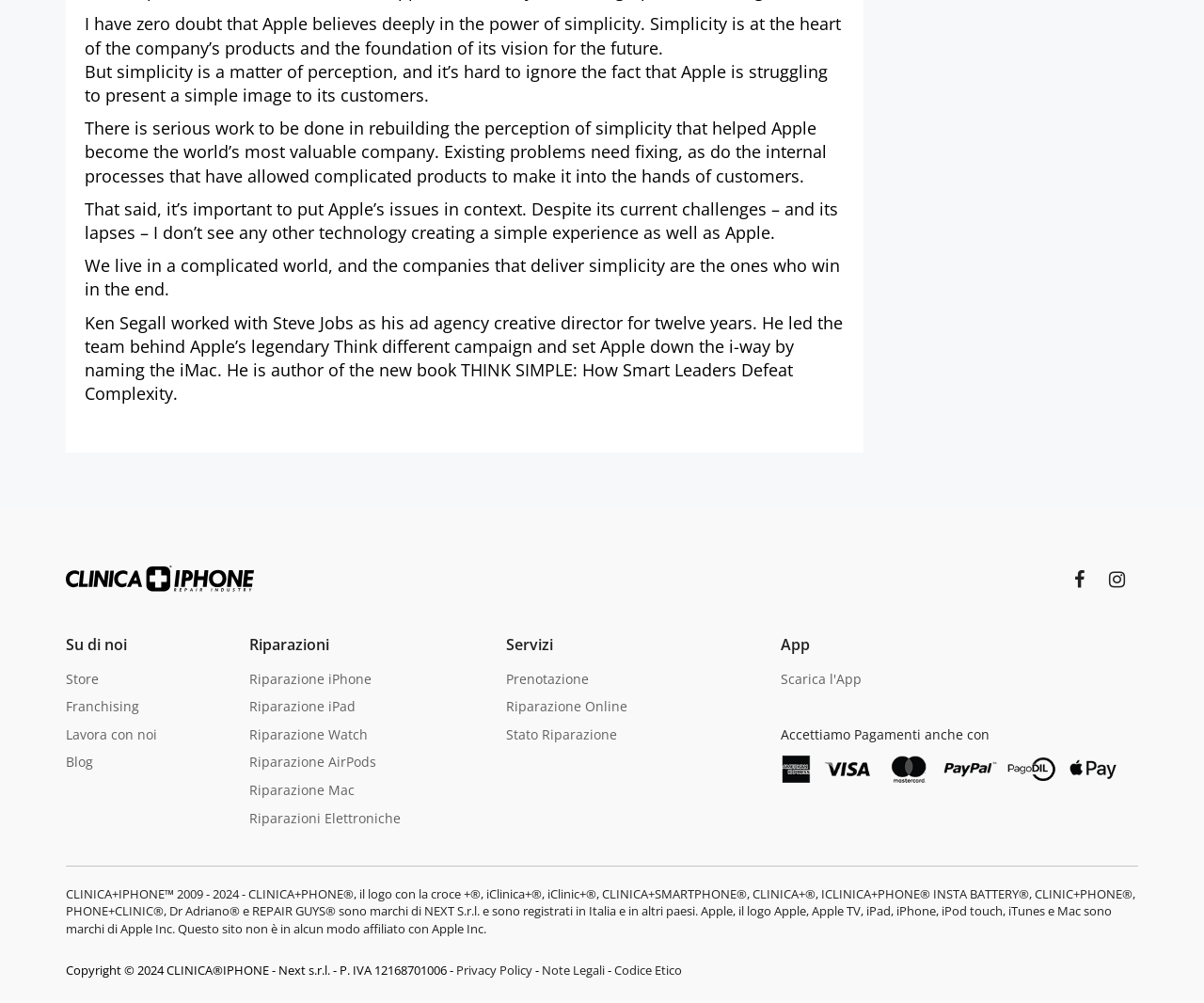Please find the bounding box for the following UI element description. Provide the coordinates in (top-left x, top-left y, bottom-right x, bottom-right y) format, with values between 0 and 1: Franchising

[0.055, 0.695, 0.116, 0.713]